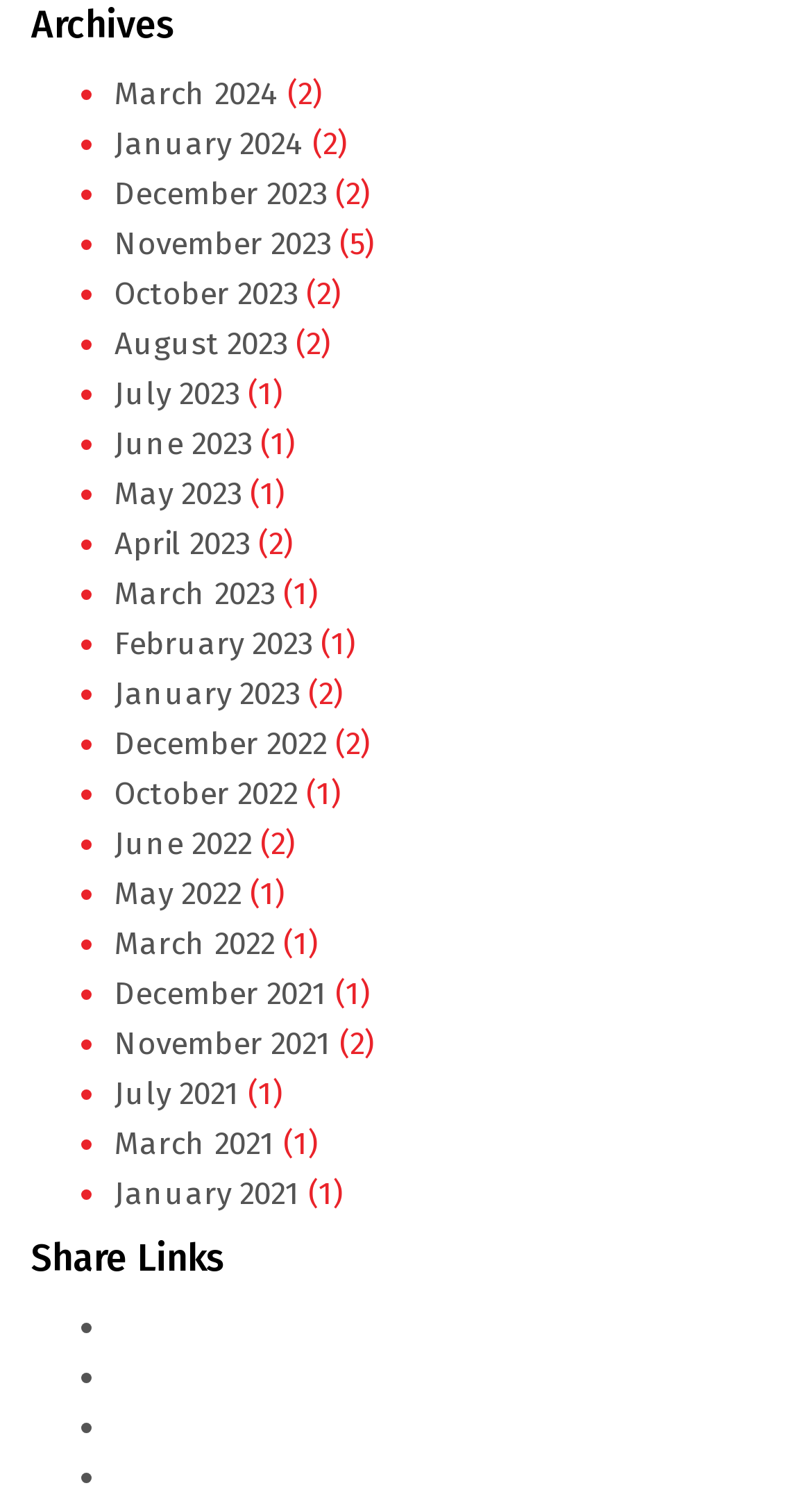Show the bounding box coordinates of the region that should be clicked to follow the instruction: "View archives for December 2021."

[0.141, 0.655, 0.403, 0.68]